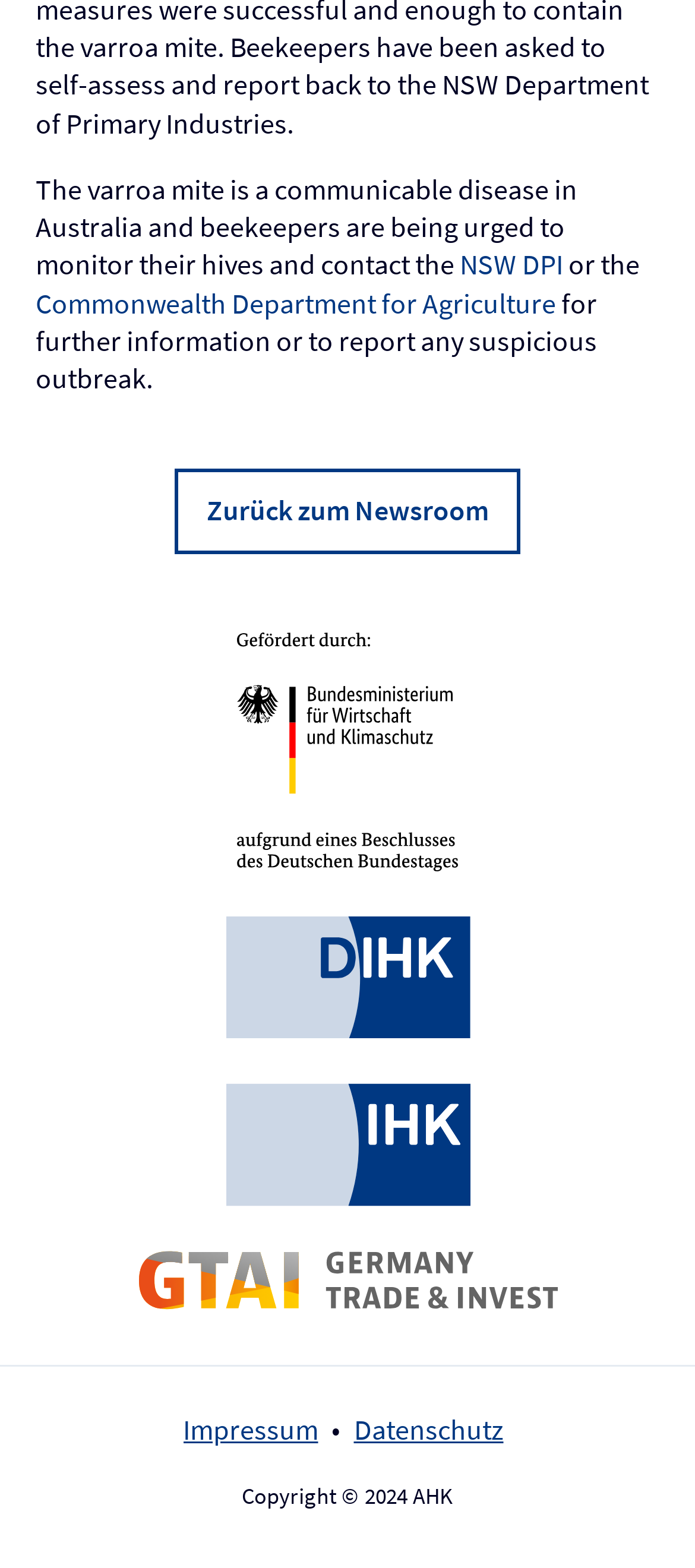Determine the bounding box coordinates of the UI element described below. Use the format (top-left x, top-left y, bottom-right x, bottom-right y) with floating point numbers between 0 and 1: Commonwealth Department for Agriculture

[0.051, 0.181, 0.8, 0.204]